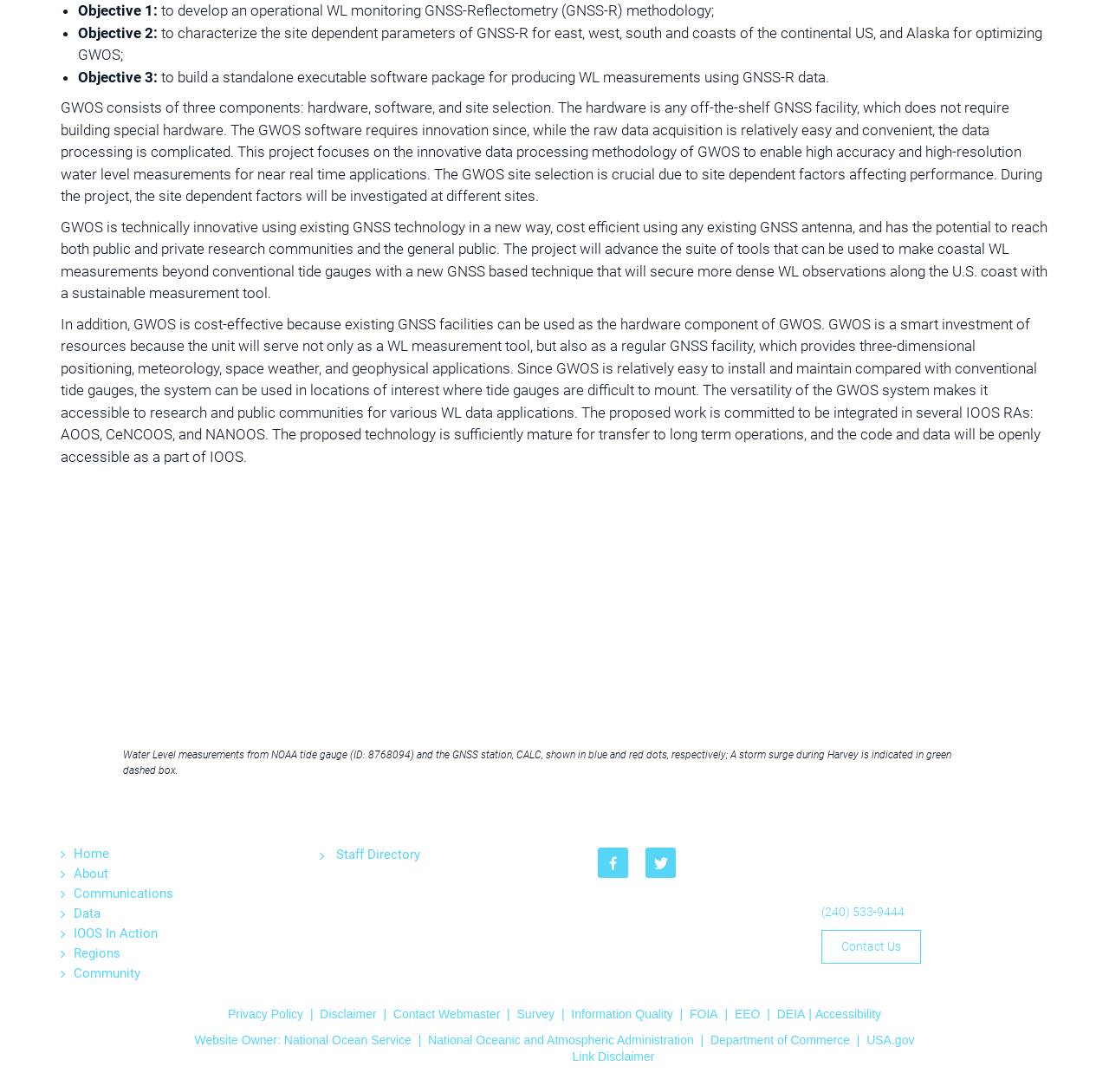What is the name of the system described on this webpage?
Please look at the screenshot and answer in one word or a short phrase.

GWOS